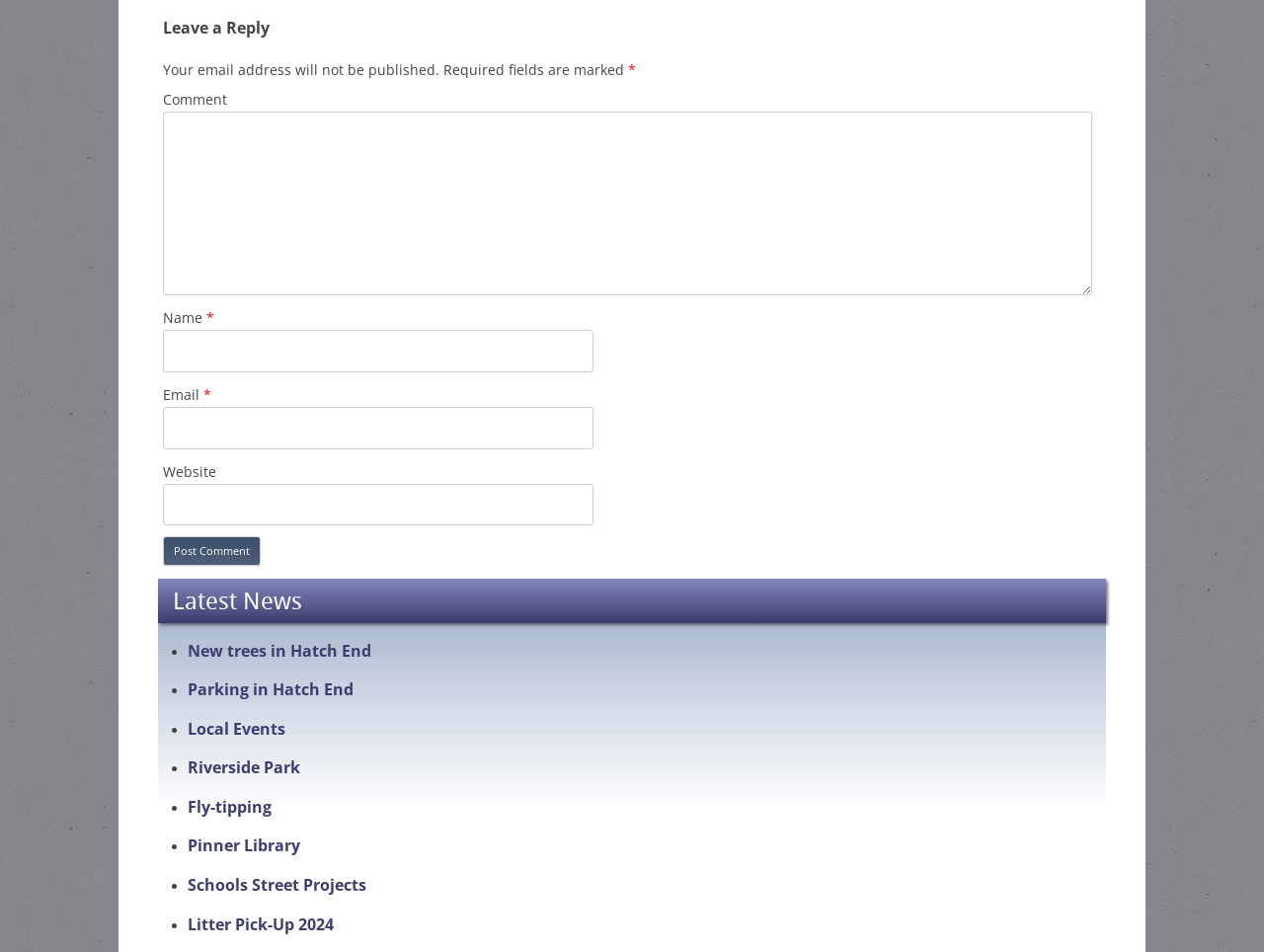How many news items are listed under 'Latest News'?
Provide a comprehensive and detailed answer to the question.

The 'Latest News' section lists 7 news items, each represented by a link with a brief title, such as 'New trees in Hatch End', 'Parking in Hatch End', and so on.